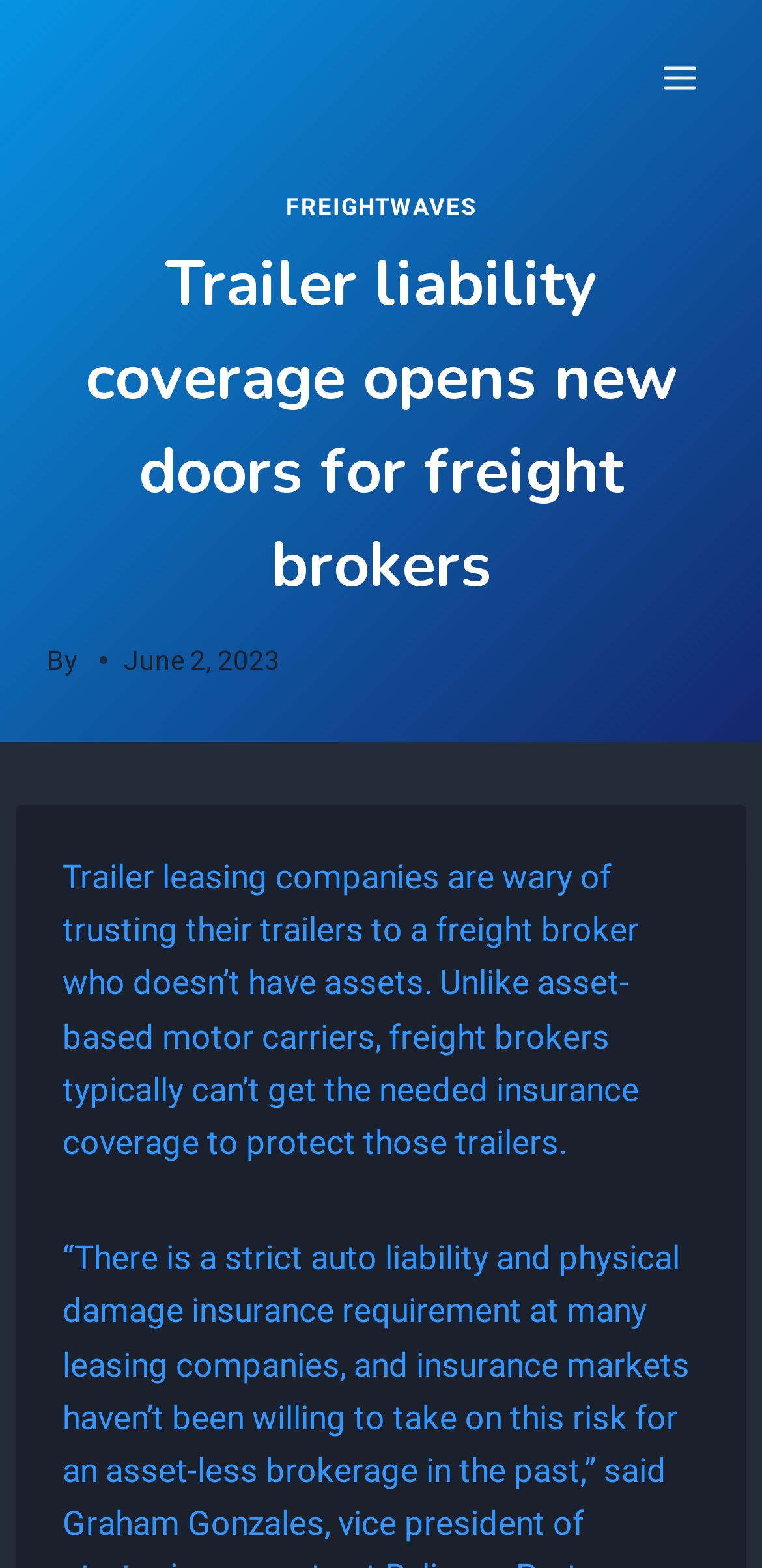Write an elaborate caption that captures the essence of the webpage.

The webpage appears to be an article or blog post from Freight Effects, with a focus on trailer liability coverage for freight brokers. At the top right corner, there is a button to open a menu. Below this, the FreightWaves logo is displayed as a link. 

The main heading, "Trailer liability coverage opens new doors for freight brokers", is prominently displayed near the top of the page. Below this heading, the author's name is mentioned, followed by the date "June 2, 2023". 

The main content of the article starts with a paragraph that discusses how trailer leasing companies are hesitant to work with freight brokers who don't have assets, as they typically can't get the necessary insurance coverage to protect the trailers.